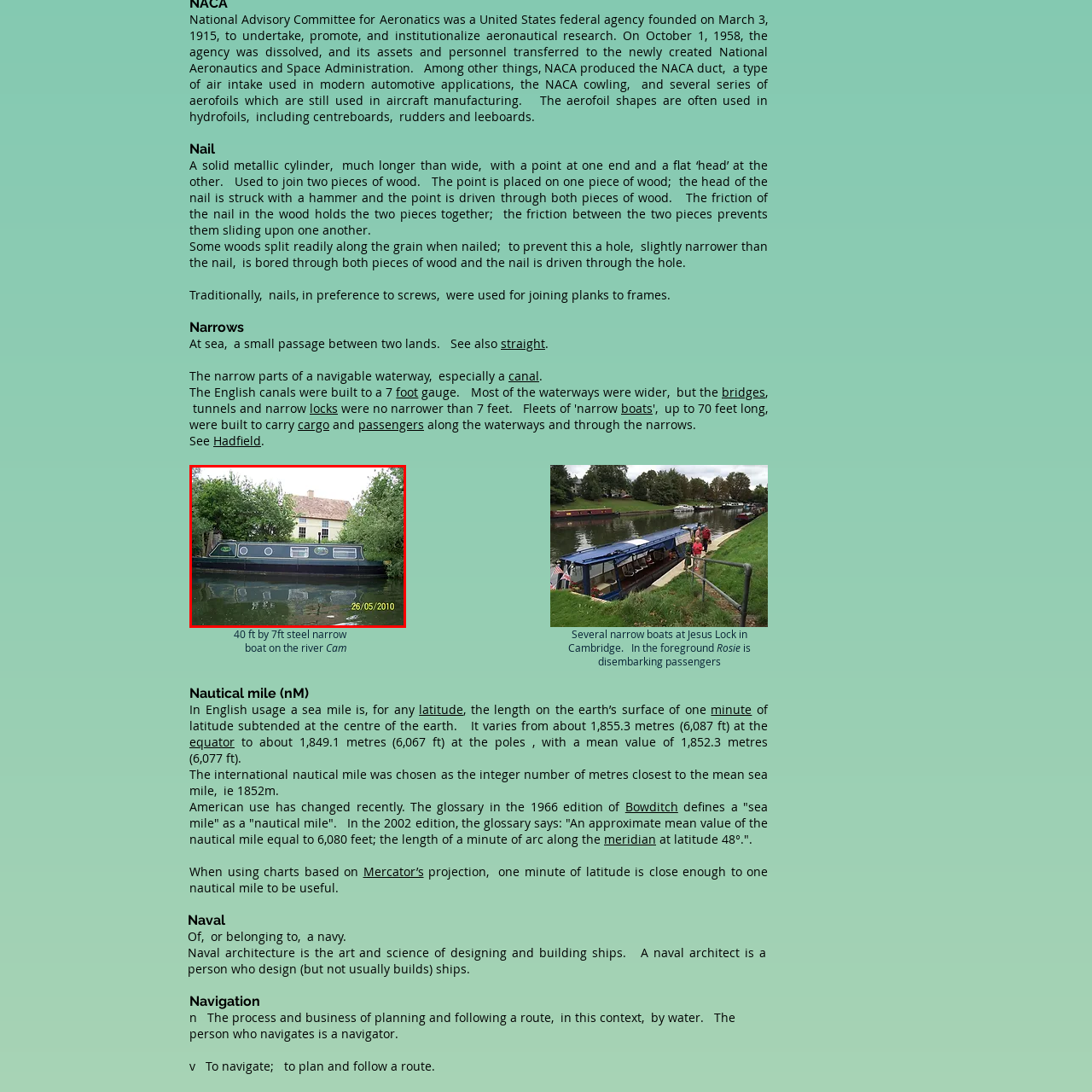Write a thorough description of the contents of the image marked by the red outline.

The image depicts a classic narrowboat, a type of boat commonly found on the inland waterways of the United Kingdom. This particular model showcases a sleek, elongated design typical of narrowboats, featuring circular windows and a distinctive green and black color scheme. The vessel is moored alongside a lush, verdant bank, bordered by trees that provide a tranquil backdrop. In the distance, a charming house with a light-colored facade and a pitched roof can be seen, adding to the picturesque setting. The date "26/05/2010" is visible in the bottom corner, indicating when the photo was taken, further enhancing the historical context of the narrowboat's journey along the serene river.